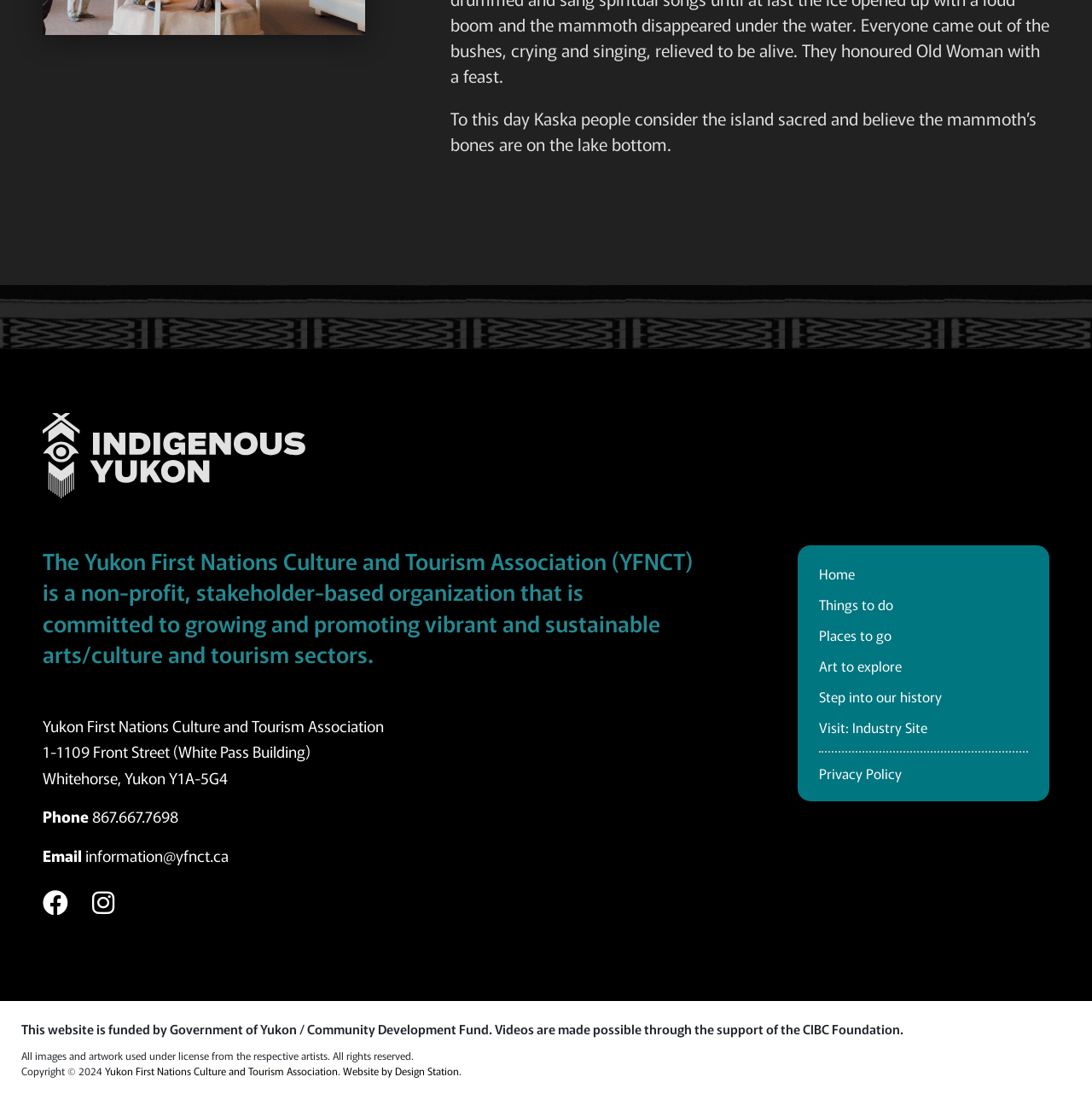Please specify the bounding box coordinates of the clickable region to carry out the following instruction: "Visit the 'Things to do' page". The coordinates should be four float numbers between 0 and 1, in the format [left, top, right, bottom].

[0.75, 0.54, 0.818, 0.559]